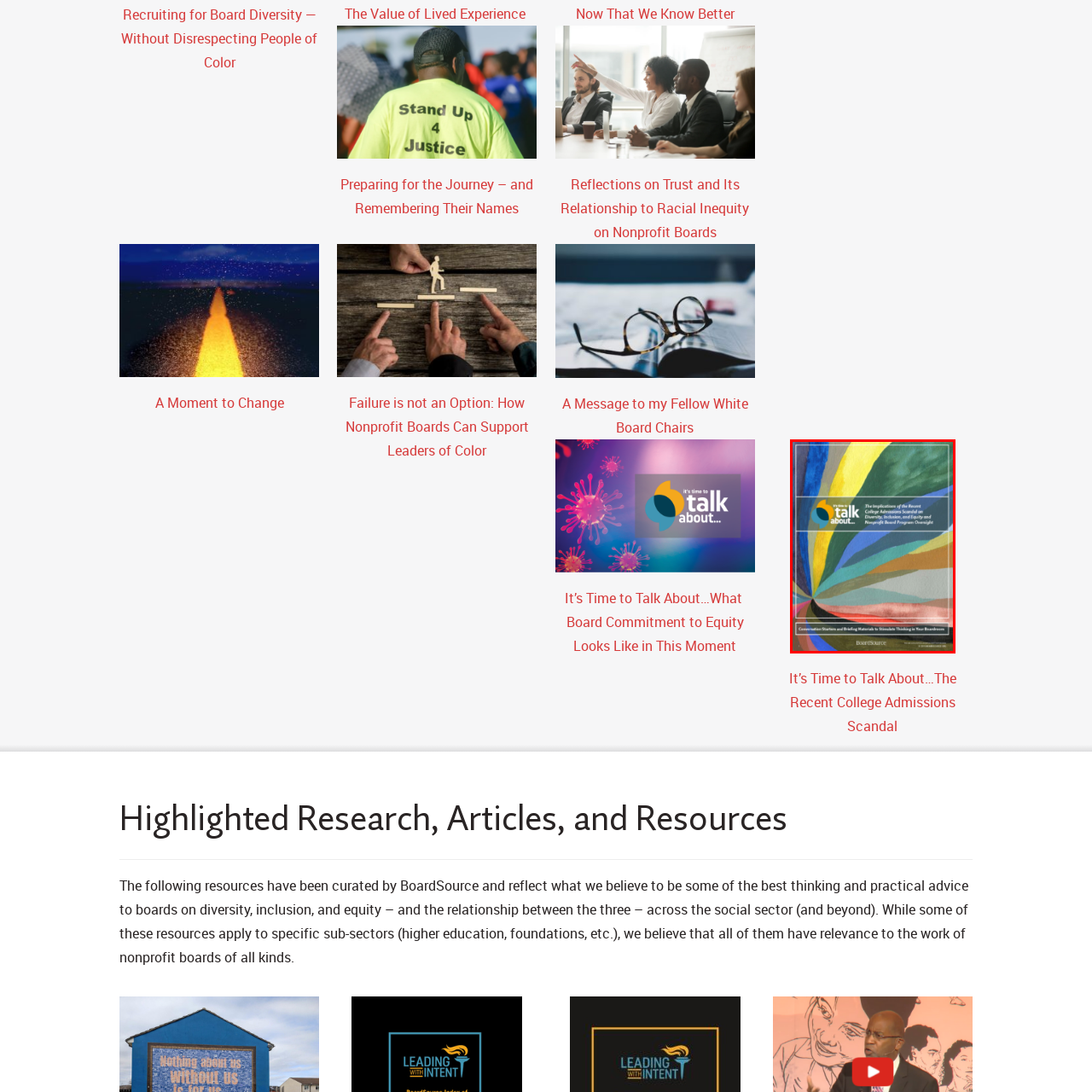Inspect the part framed by the grey rectangle, Who is the publisher of this resource? 
Reply with a single word or phrase.

BoardSource